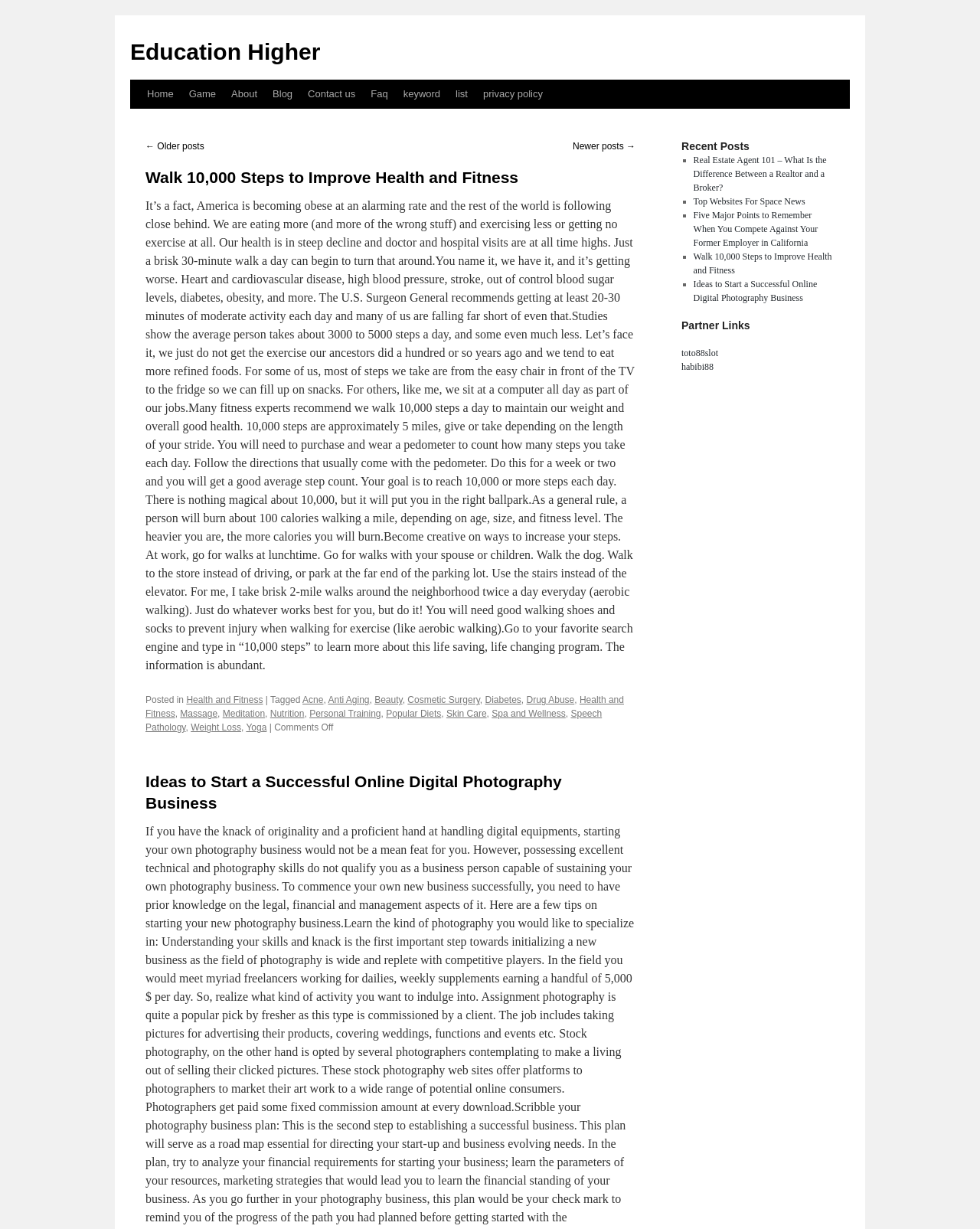Specify the bounding box coordinates of the area that needs to be clicked to achieve the following instruction: "Check the 'Recent Posts'".

[0.695, 0.113, 0.867, 0.315]